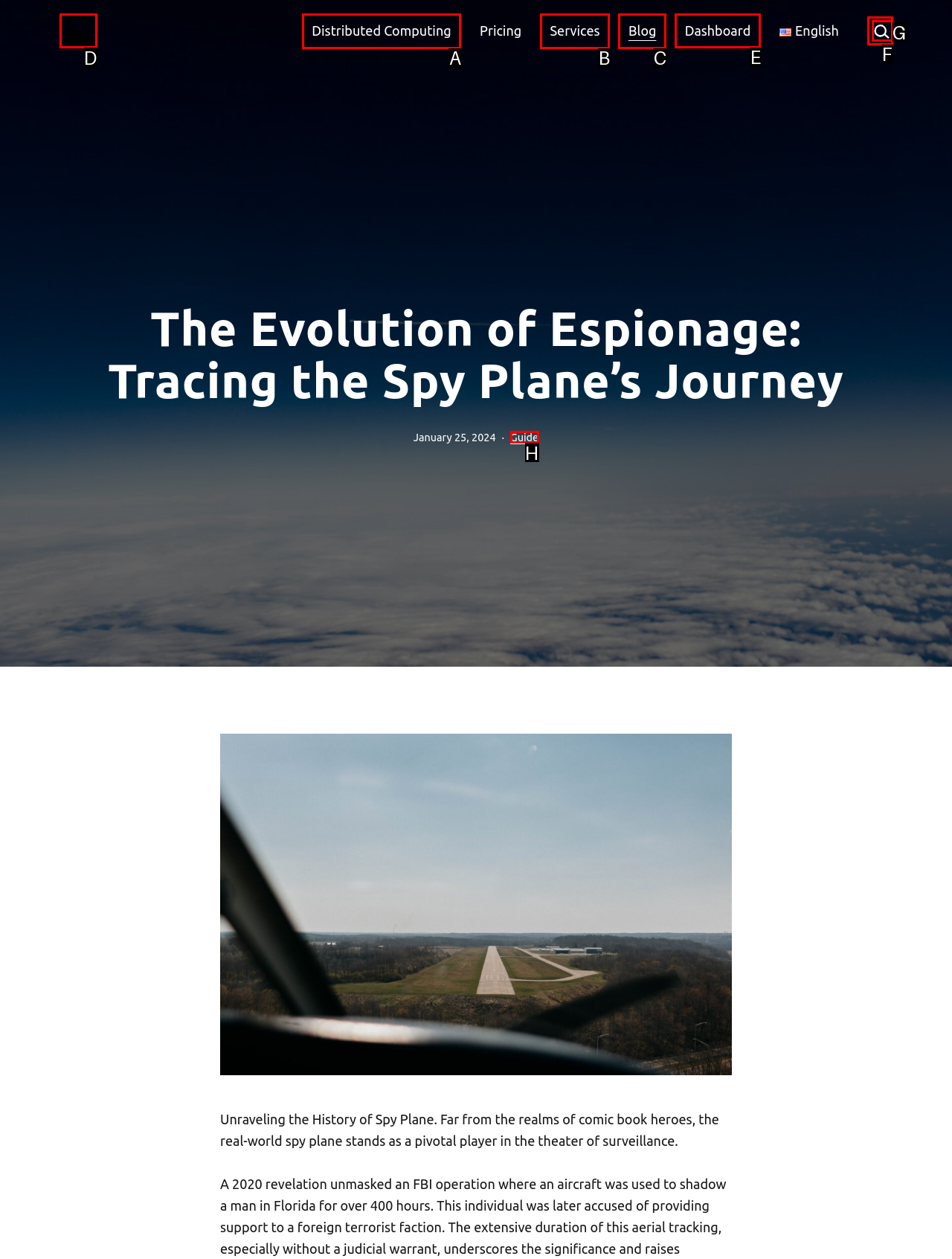Identify the correct UI element to click for this instruction: View the dashboard
Respond with the appropriate option's letter from the provided choices directly.

E